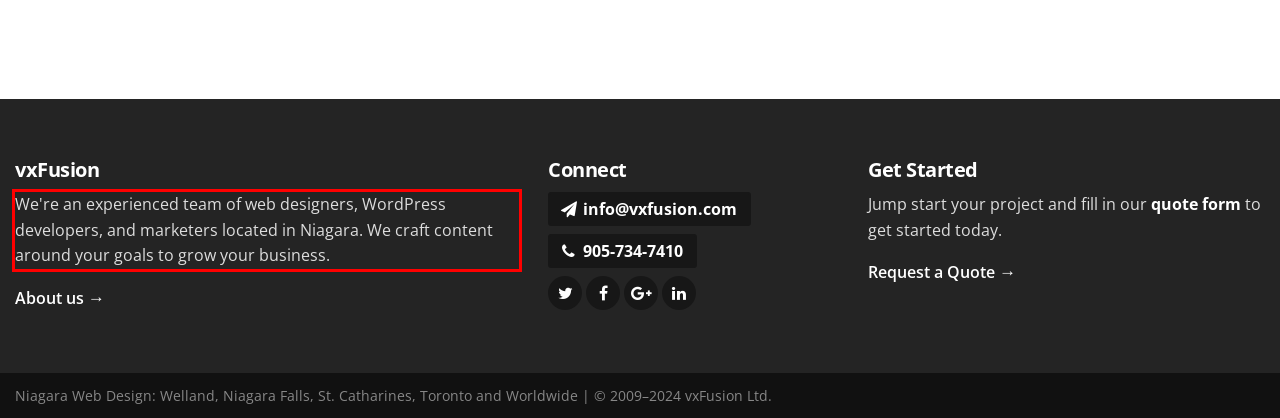Observe the screenshot of the webpage that includes a red rectangle bounding box. Conduct OCR on the content inside this red bounding box and generate the text.

We're an experienced team of web designers, WordPress developers, and marketers located in Niagara. We craft content around your goals to grow your business.